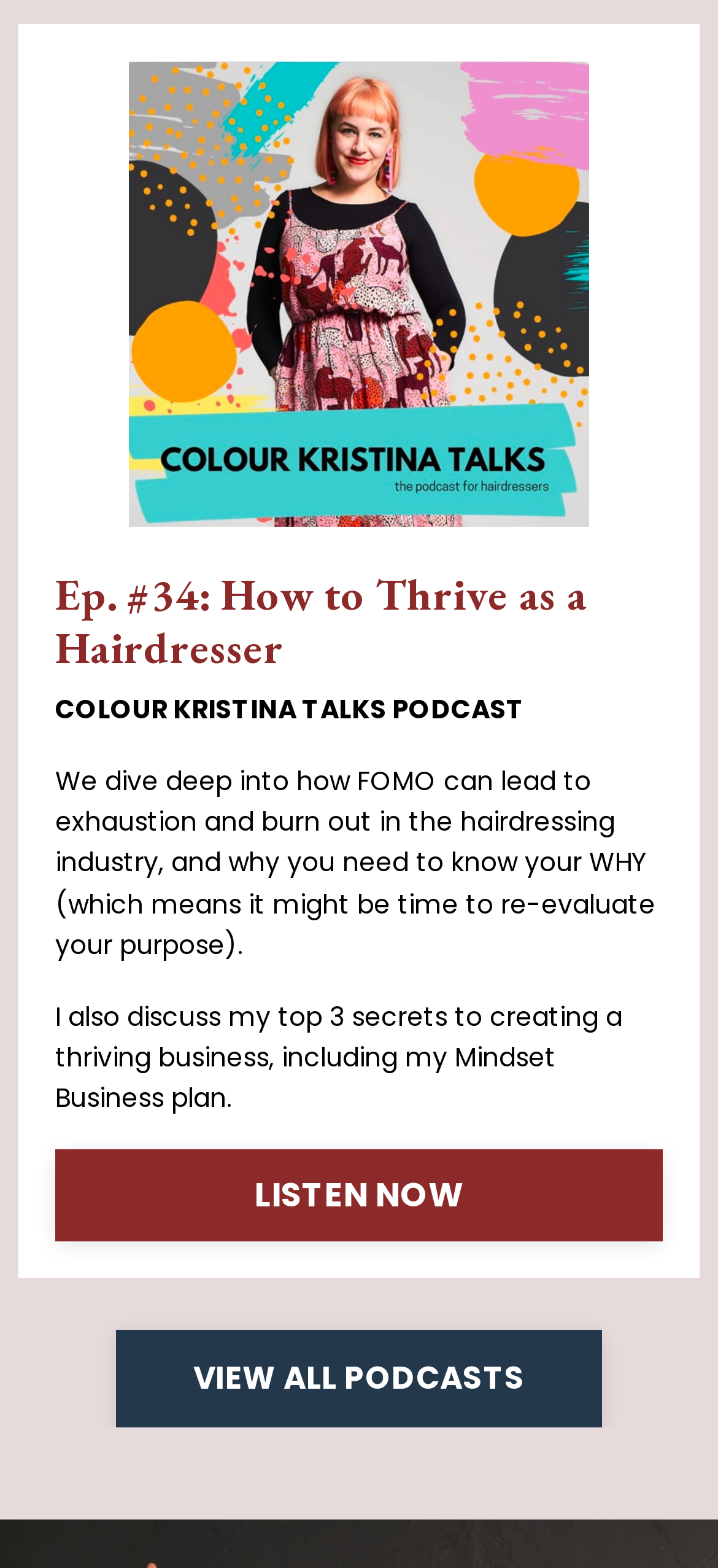Locate the bounding box of the UI element described in the following text: "aria-label="Open navigation menu"".

None